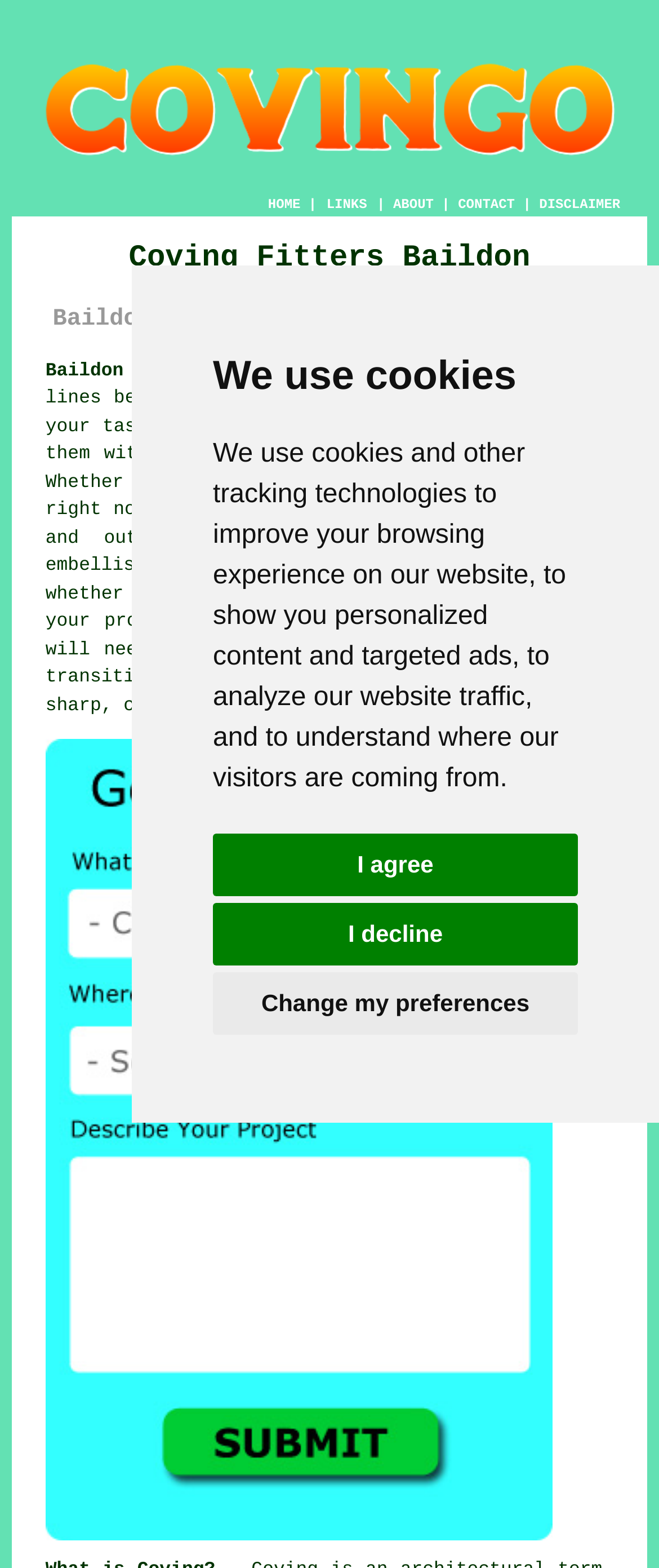Locate the bounding box coordinates of the area that needs to be clicked to fulfill the following instruction: "Click the HOME link". The coordinates should be in the format of four float numbers between 0 and 1, namely [left, top, right, bottom].

[0.407, 0.126, 0.456, 0.136]